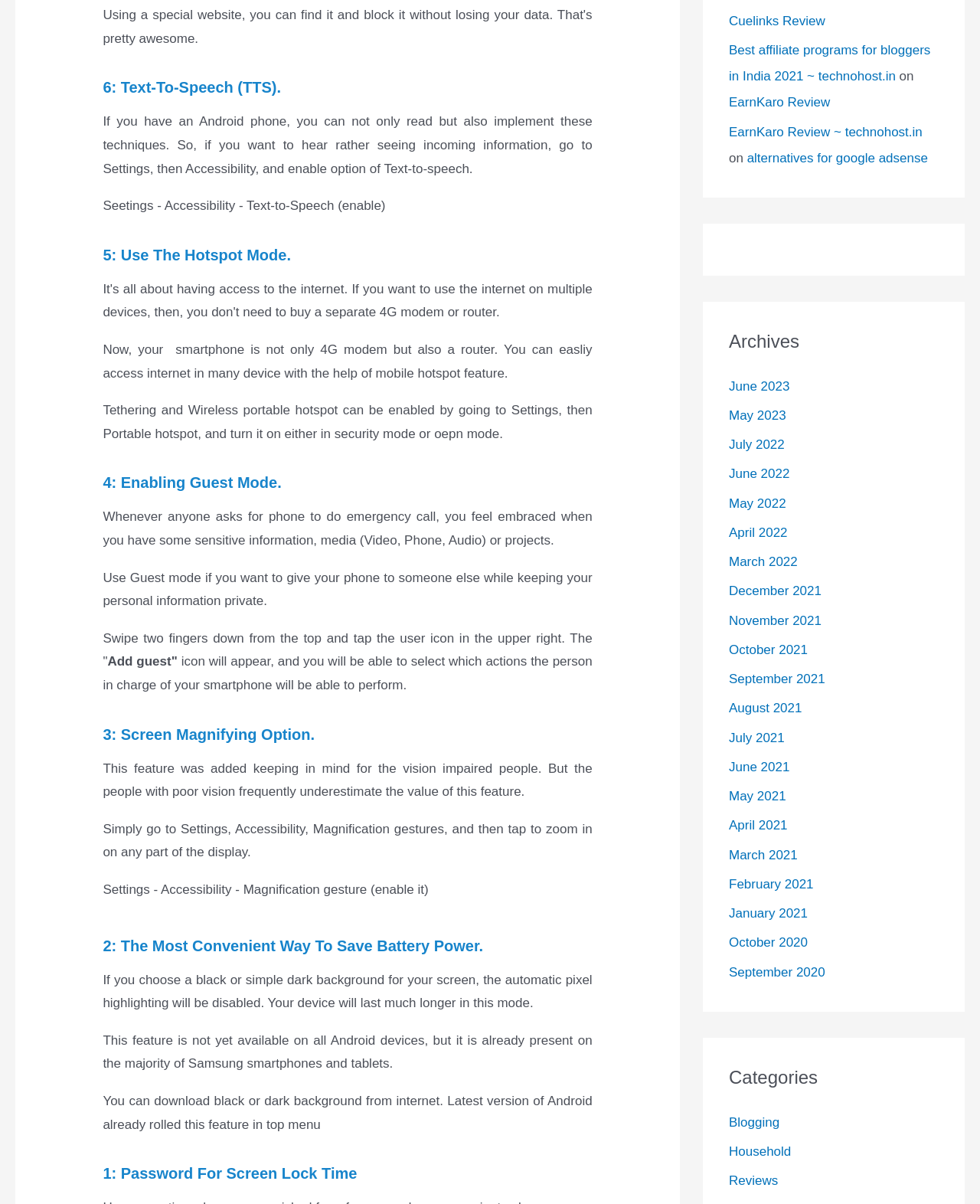Please specify the bounding box coordinates of the clickable region necessary for completing the following instruction: "Select 'Blogging' category". The coordinates must consist of four float numbers between 0 and 1, i.e., [left, top, right, bottom].

[0.744, 0.926, 0.795, 0.938]